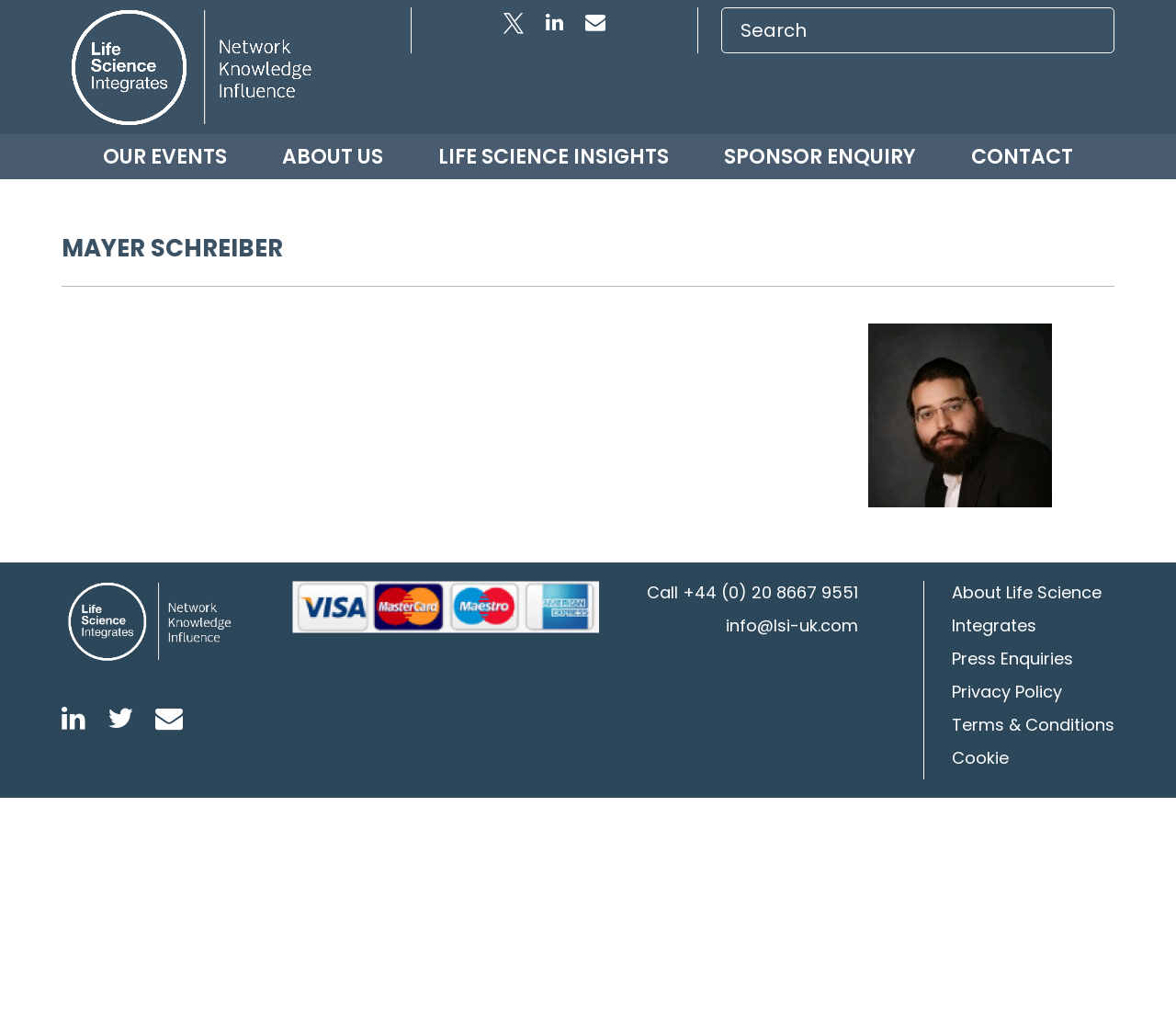Please give the bounding box coordinates of the area that should be clicked to fulfill the following instruction: "Search for something". The coordinates should be in the format of four float numbers from 0 to 1, i.e., [left, top, right, bottom].

[0.613, 0.007, 0.948, 0.053]